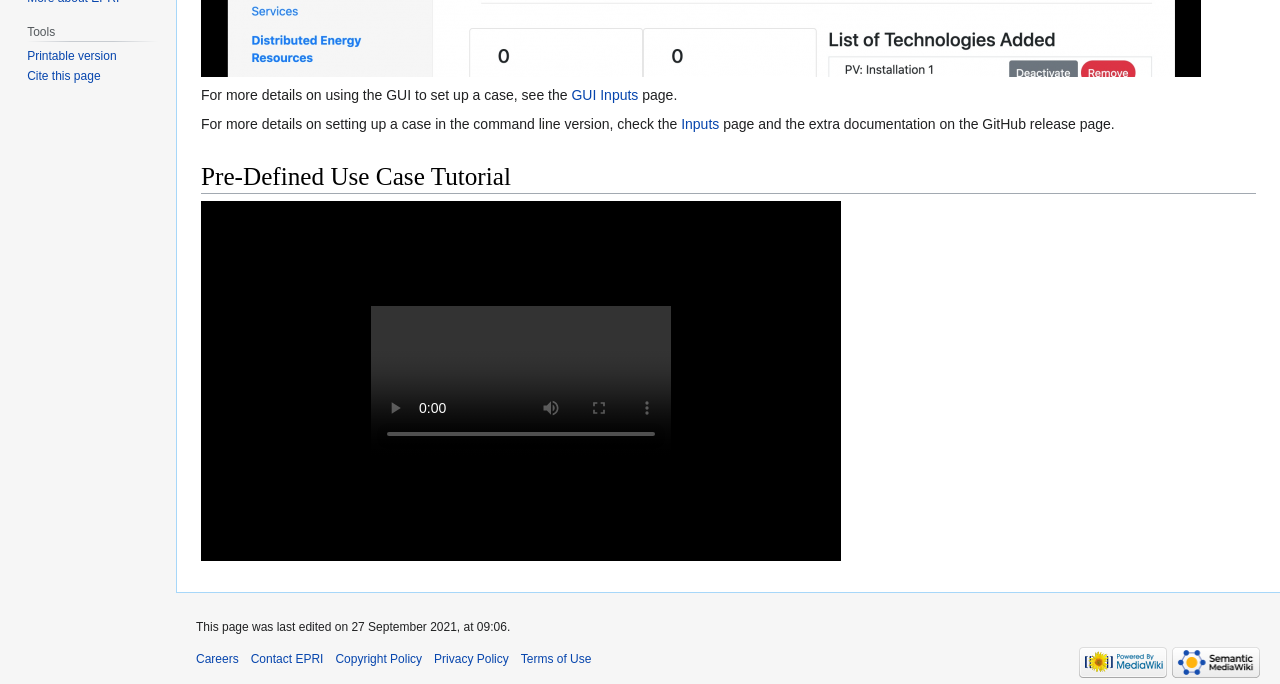Using the format (top-left x, top-left y, bottom-right x, bottom-right y), and given the element description, identify the bounding box coordinates within the screenshot: Inputs

[0.532, 0.17, 0.562, 0.193]